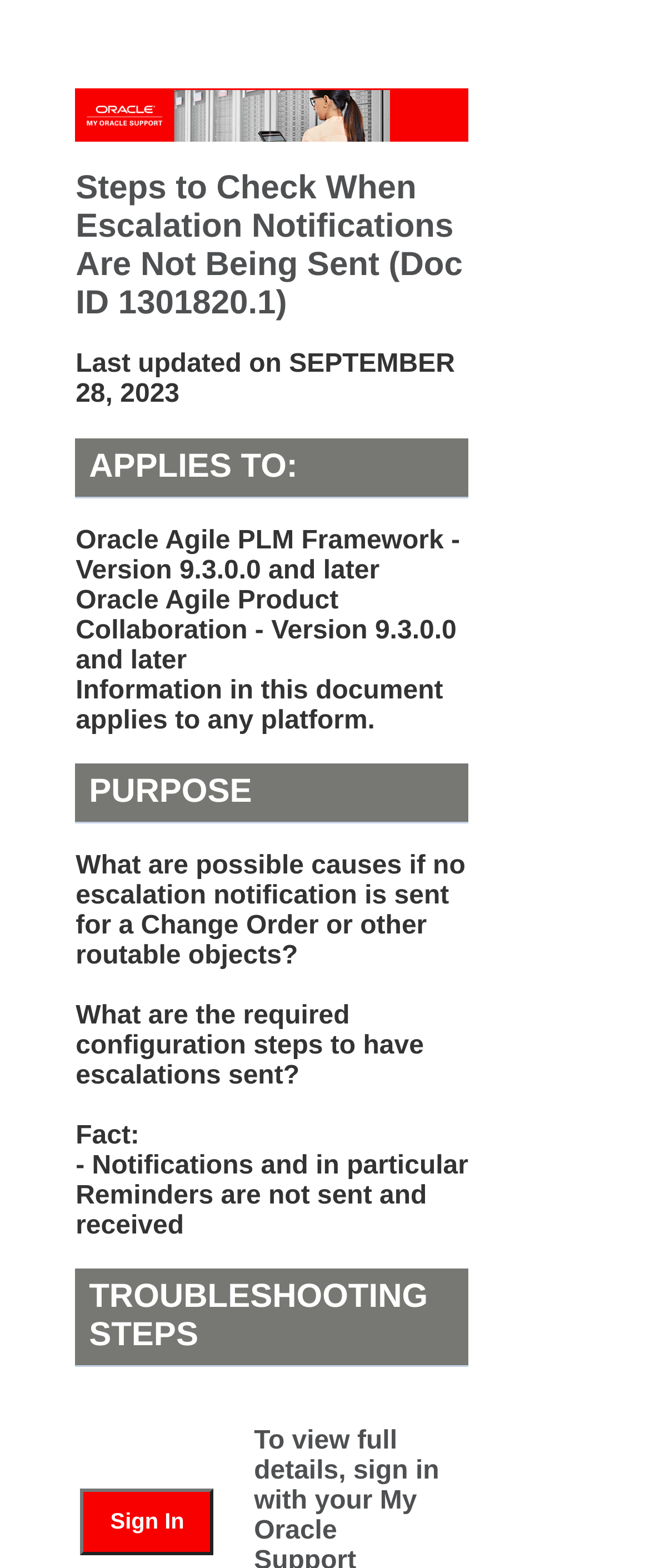Generate a thorough caption that explains the contents of the webpage.

The webpage is a technical support article from Oracle, focusing on troubleshooting escalation notifications in Oracle Agile PLM Framework version 9.3.0.0 and later. 

At the top, there is a banner with the title "My Oracle Support" accompanied by an image. Below the banner, the main title "Steps to Check When Escalation Notifications Are Not Being Sent (Doc ID 1301820.1)" is displayed. 

On the left side, there is a section with the last updated date, "SEPTEMBER 28, 2023". 

The main content is divided into sections, including "APPLIES TO:", "PURPOSE", and "TROUBLESHOOTING STEPS". 

In the "APPLIES TO:" section, there are three paragraphs of text listing the applicable software versions, including Oracle Agile PLM Framework and Oracle Agile Product Collaboration. 

The "PURPOSE" section has two paragraphs explaining the possible causes of not receiving escalation notifications and the required configuration steps to enable them. 

The "TROUBLESHOOTING STEPS" section is the longest part of the article, with multiple paragraphs of text and a link to "Sign In" at the bottom right corner.